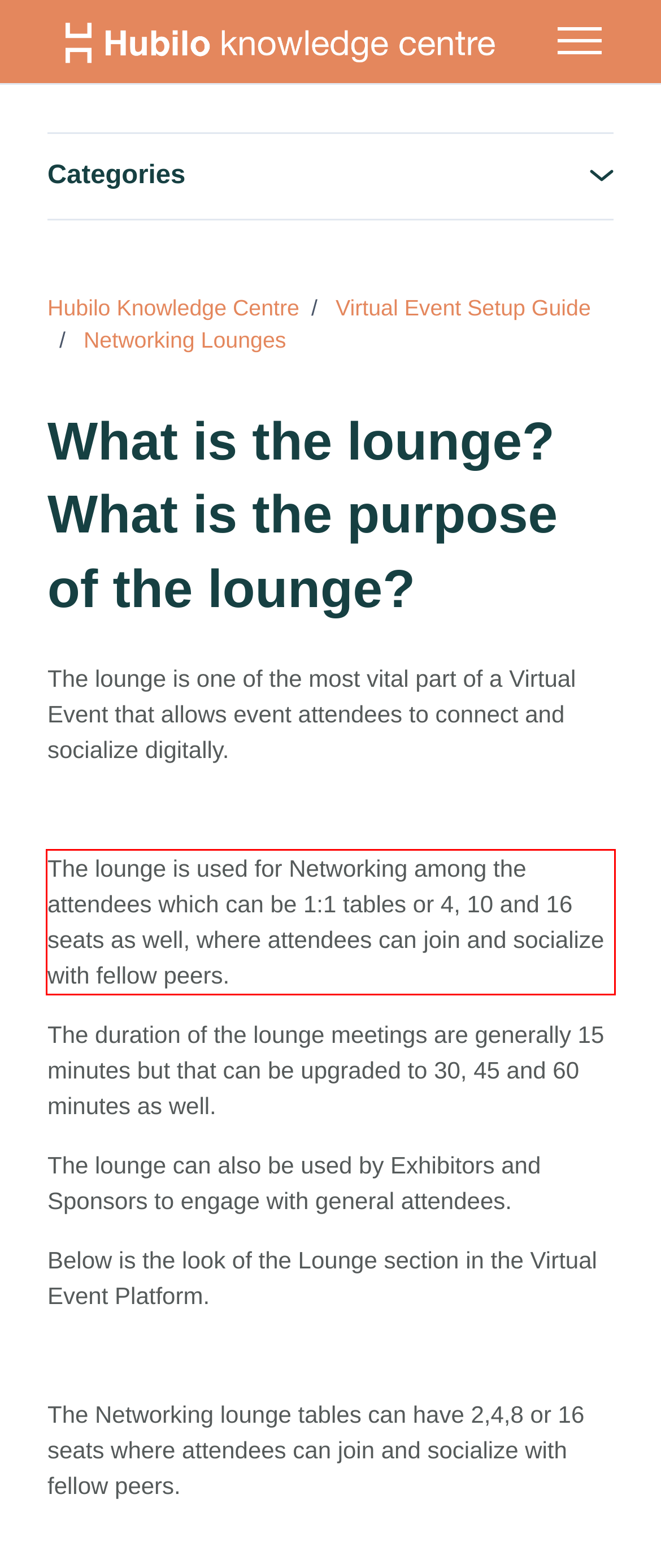You have a screenshot of a webpage, and there is a red bounding box around a UI element. Utilize OCR to extract the text within this red bounding box.

The lounge is used for Networking among the attendees which can be 1:1 tables or 4, 10 and 16 seats as well, where attendees can join and socialize with fellow peers.